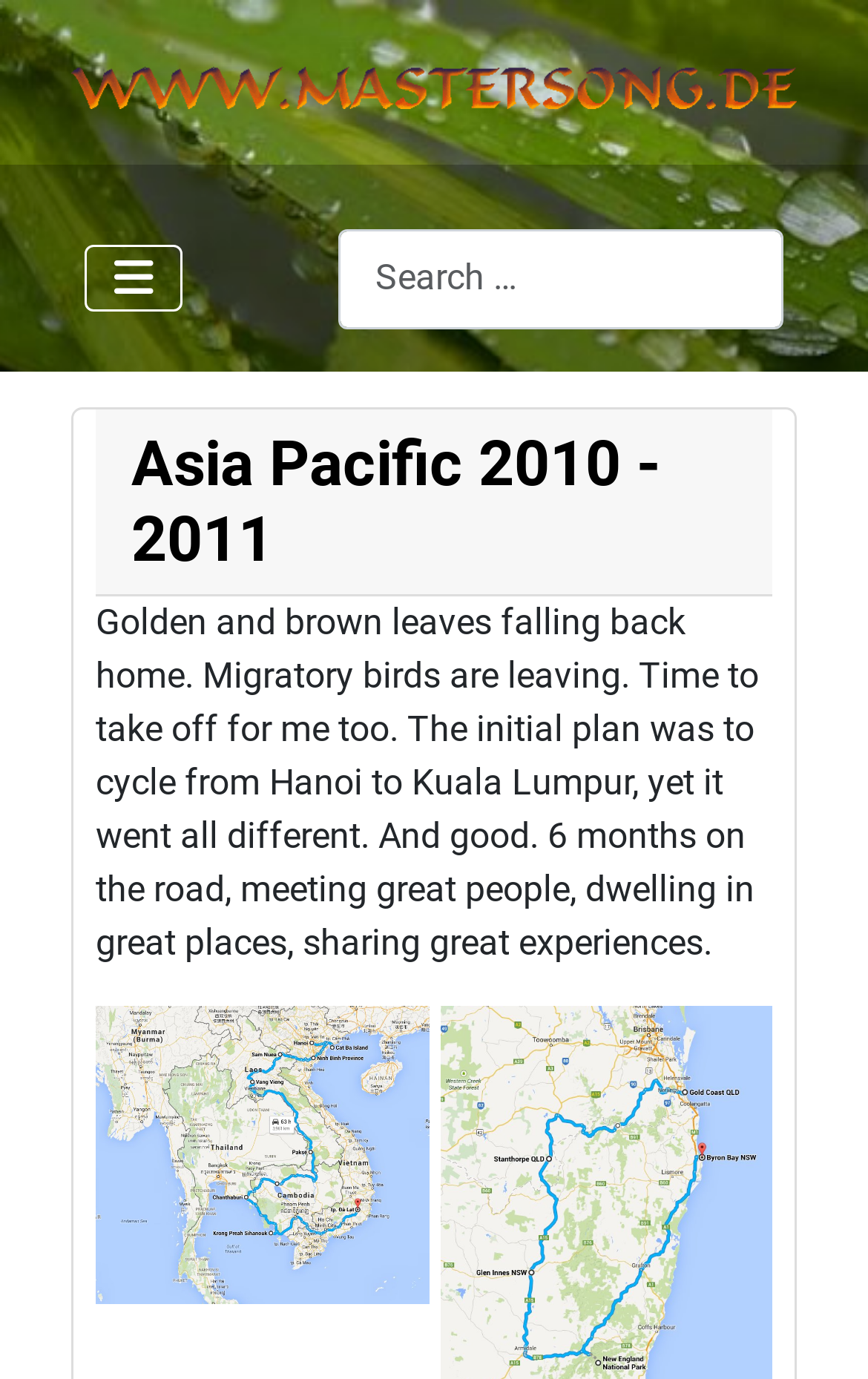Determine the bounding box coordinates for the UI element described. Format the coordinates as (top-left x, top-left y, bottom-right x, bottom-right y) and ensure all values are between 0 and 1. Element description: aria-label="Toggle Navigation"

[0.098, 0.178, 0.211, 0.227]